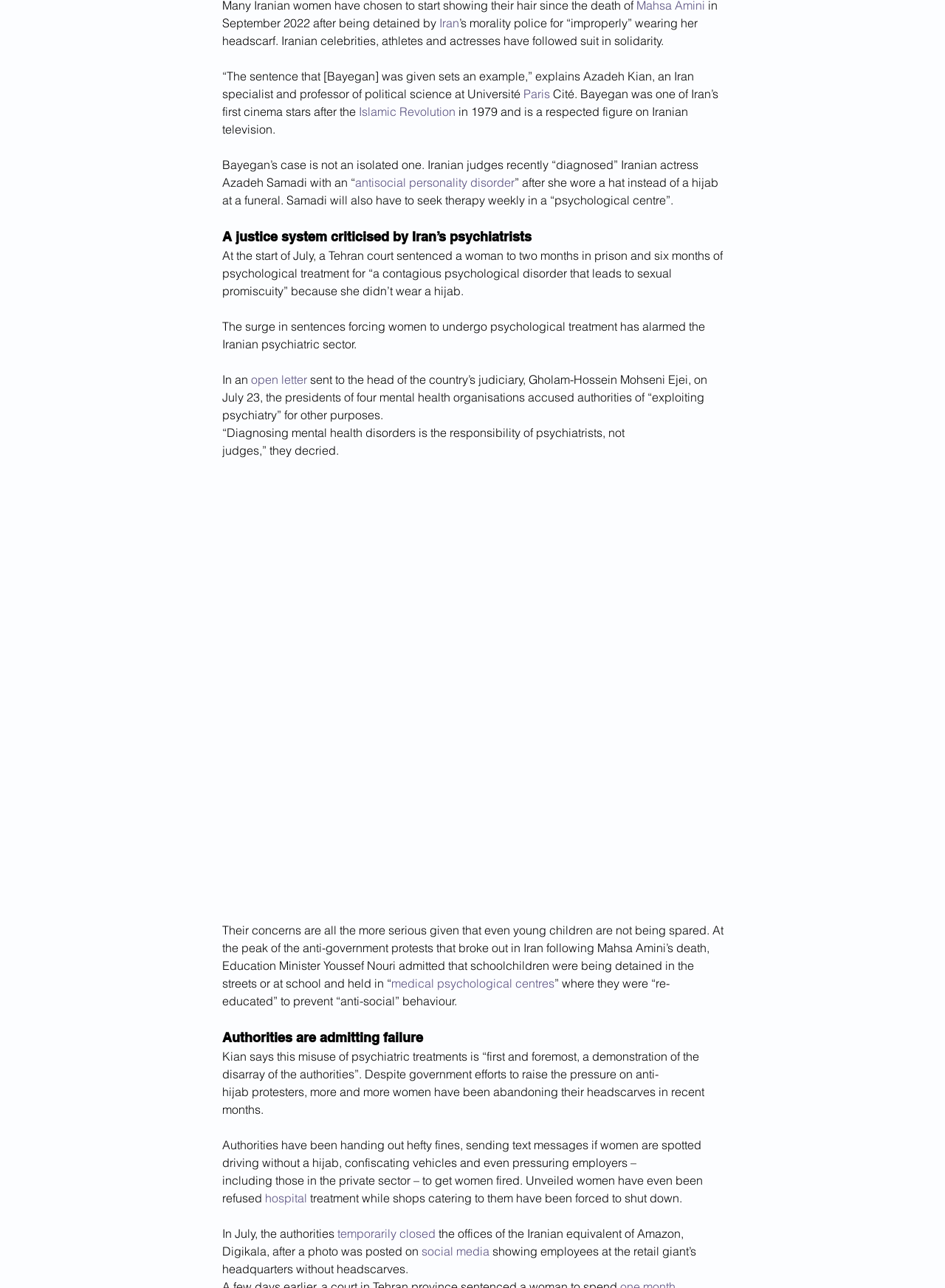Please give the bounding box coordinates of the area that should be clicked to fulfill the following instruction: "Read the abstract". The coordinates should be in the format of four float numbers from 0 to 1, i.e., [left, top, right, bottom].

None